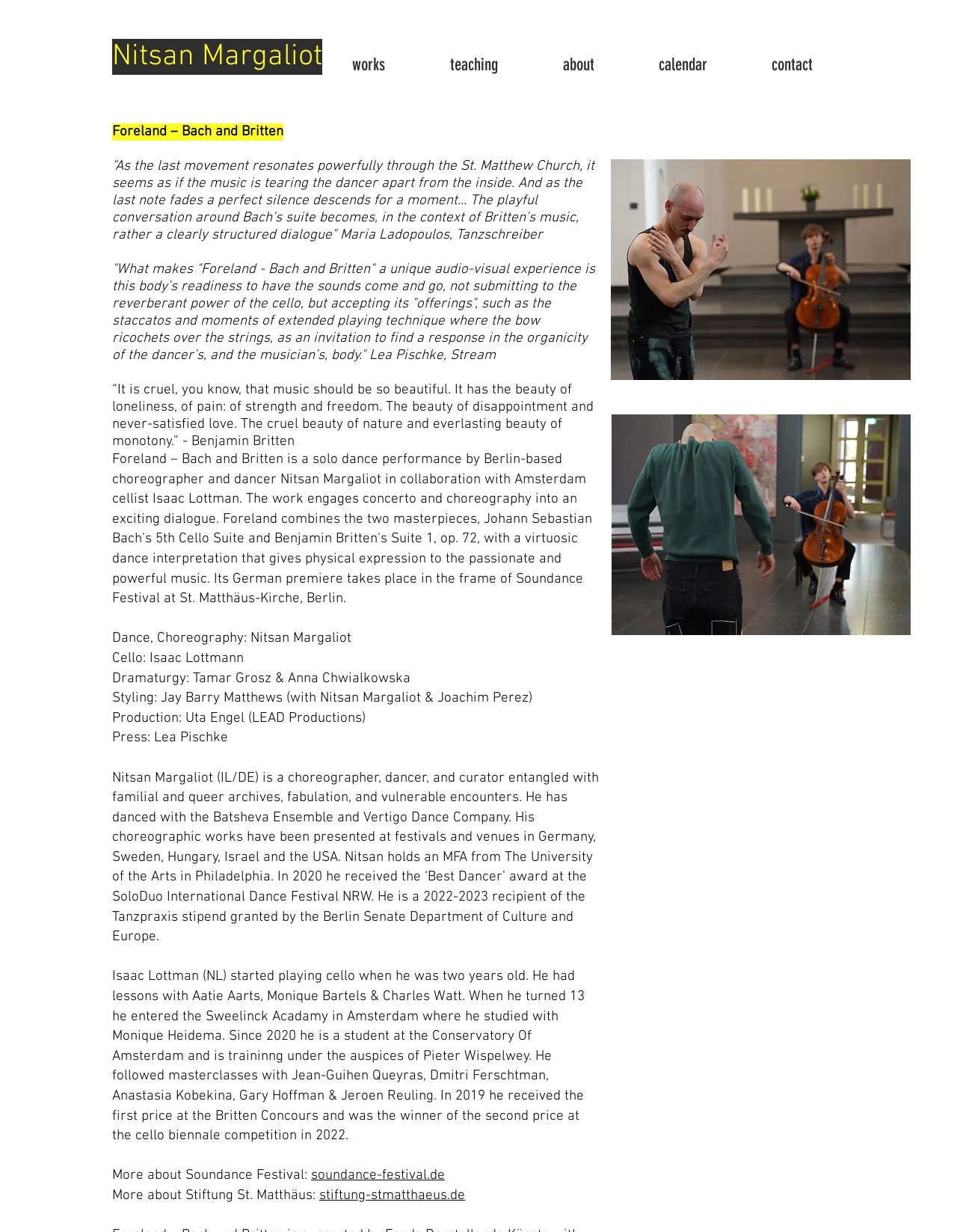What is the name of the cellist?
Give a detailed response to the question by analyzing the screenshot.

I found the answer by reading the bio section of the webpage which mentions 'Isaac Lottman (NL) started playing cello when he was two years old...'.